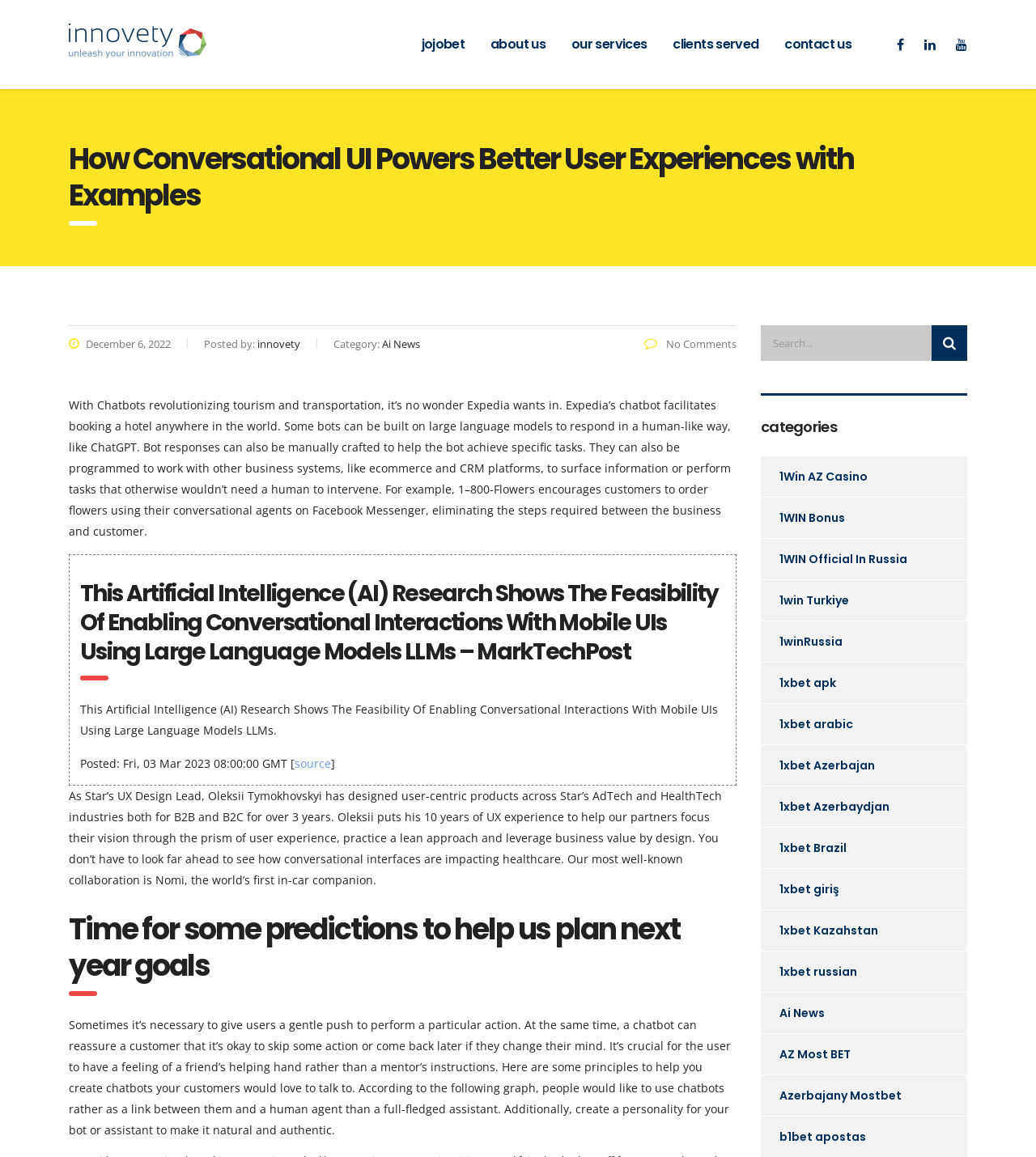Can you find the bounding box coordinates for the element that needs to be clicked to execute this instruction: "Click on the 'jojobet' link"? The coordinates should be given as four float numbers between 0 and 1, i.e., [left, top, right, bottom].

[0.394, 0.023, 0.461, 0.054]